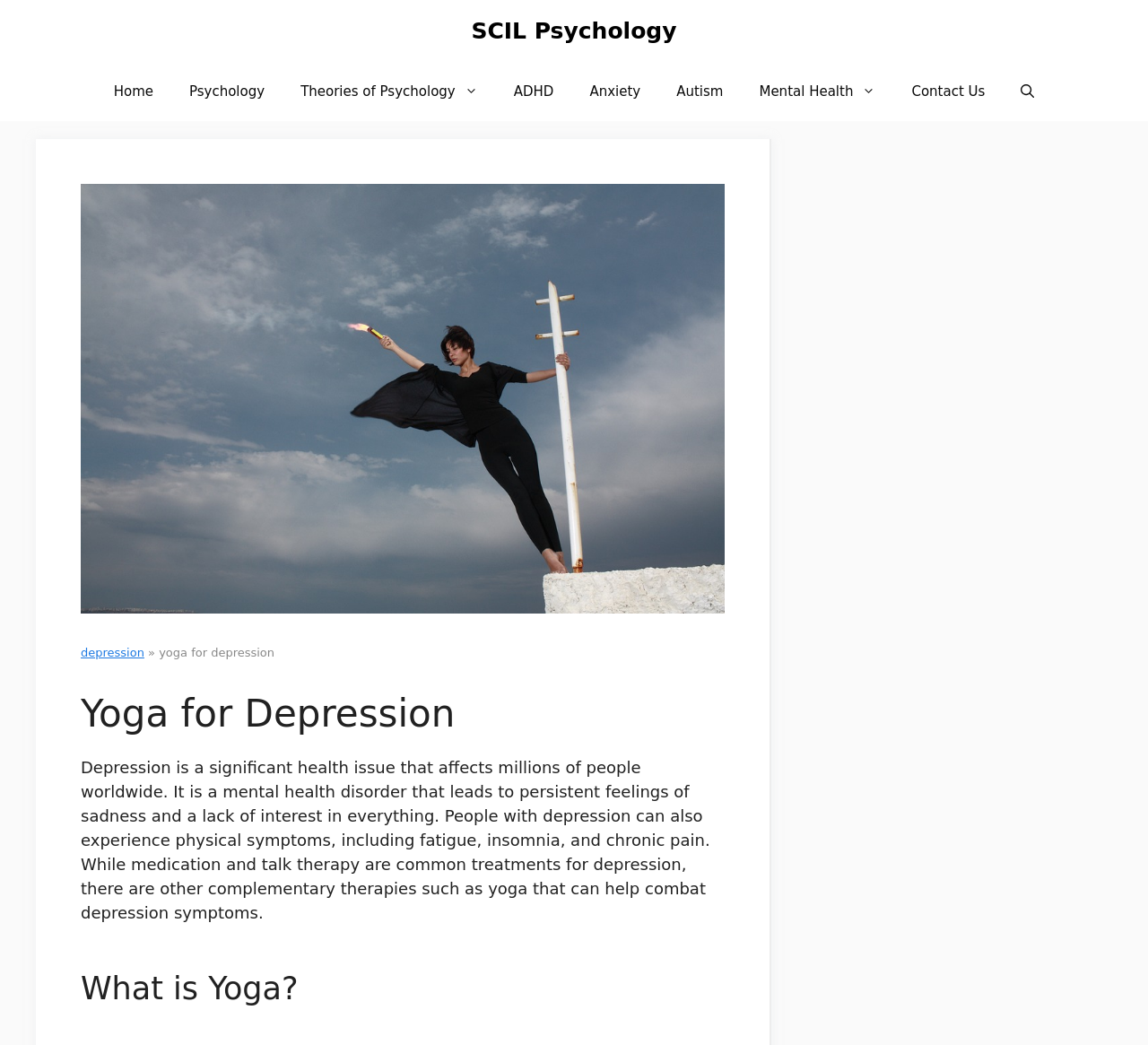Please determine the bounding box coordinates for the element that should be clicked to follow these instructions: "visit SCIL Psychology website".

[0.411, 0.017, 0.589, 0.042]